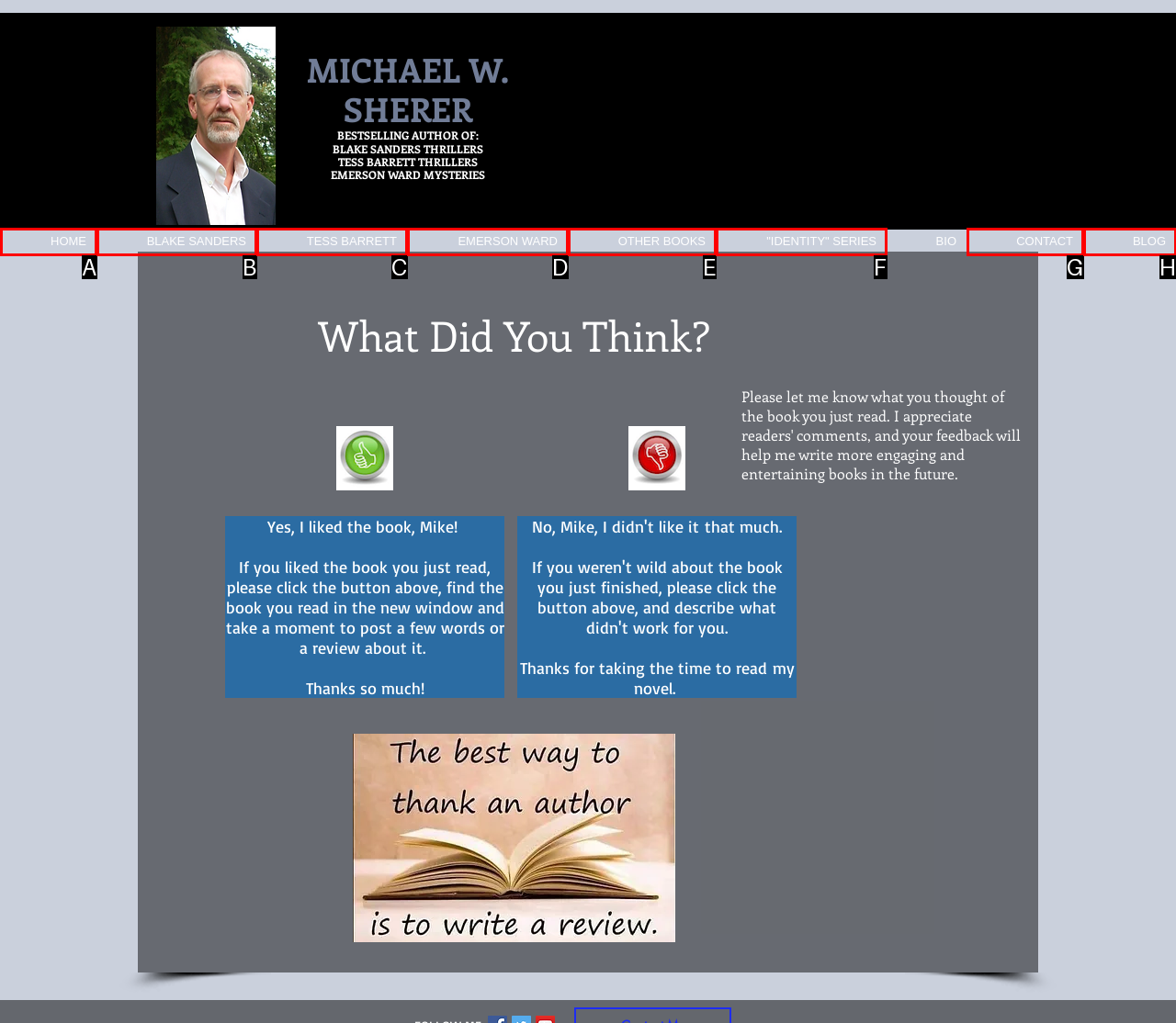Based on the provided element description: HOME, identify the best matching HTML element. Respond with the corresponding letter from the options shown.

A